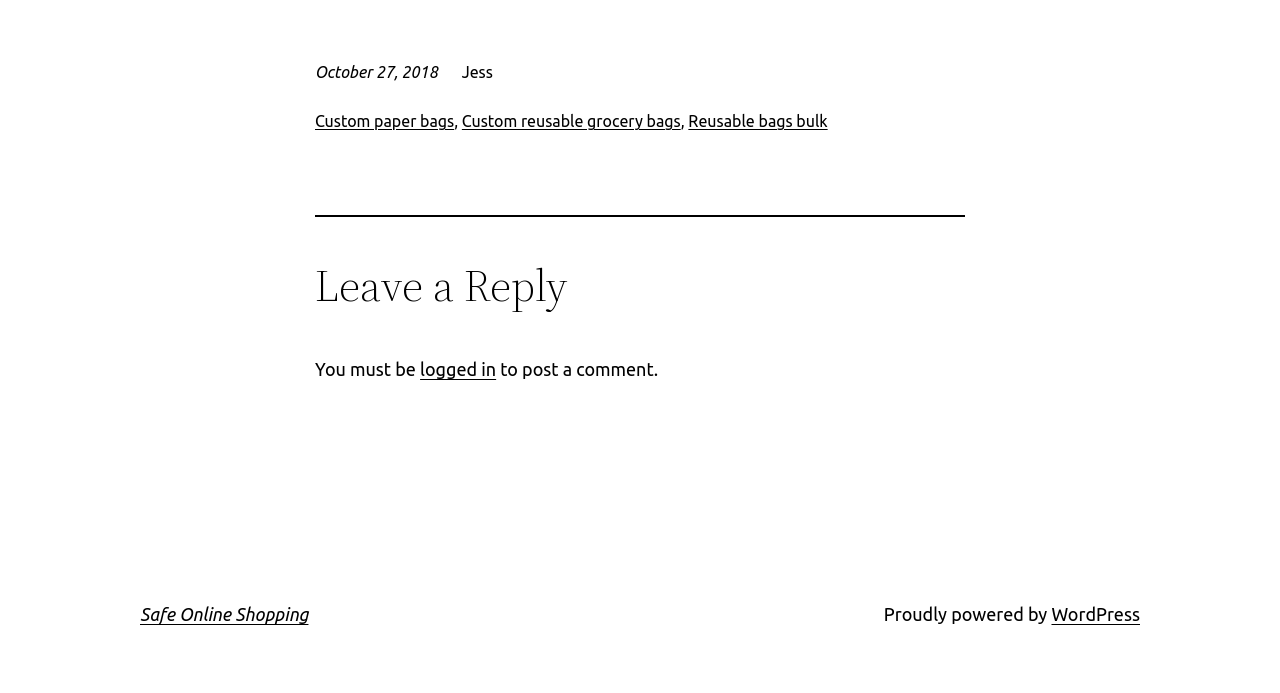Answer this question in one word or a short phrase: What is the platform that powers the webpage?

WordPress